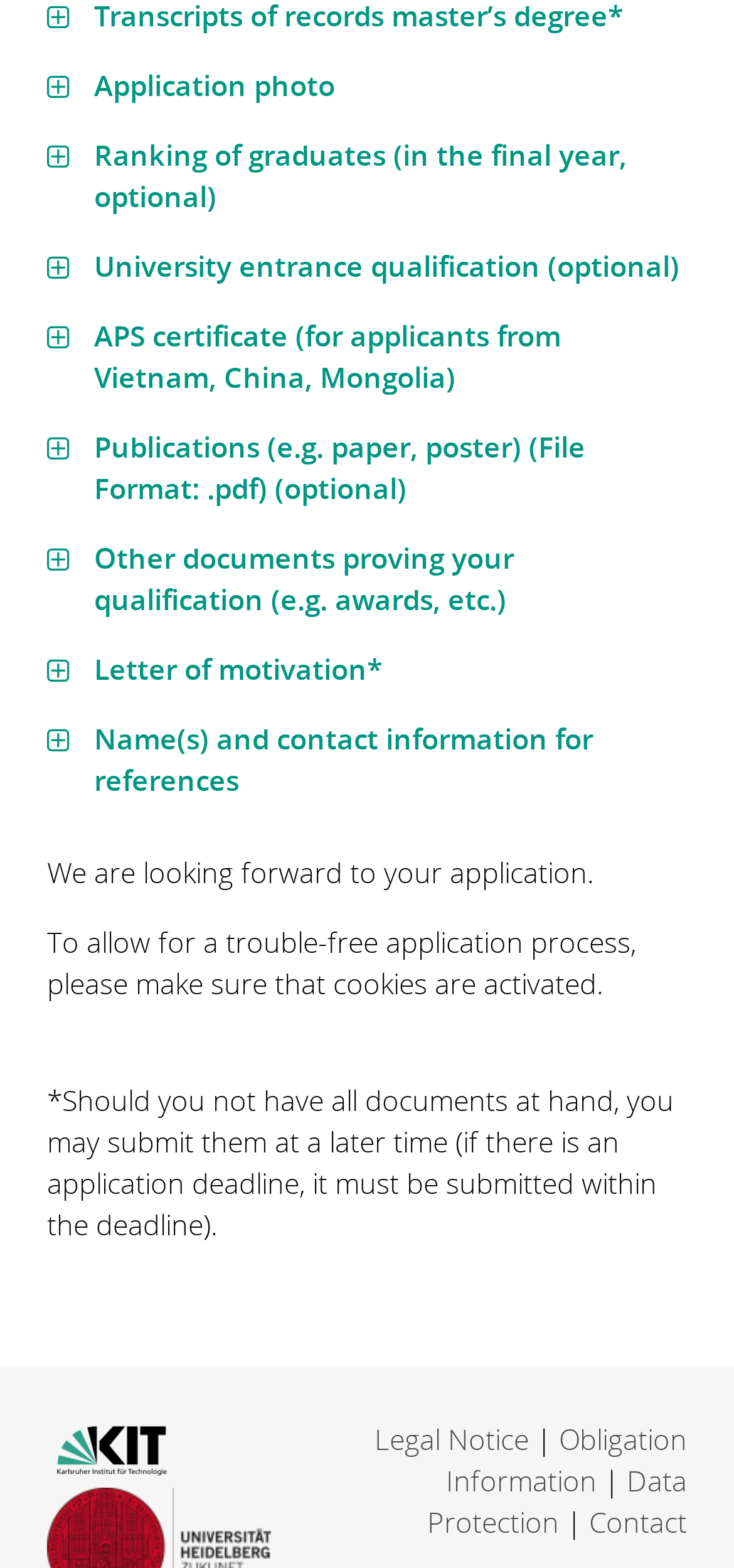Please give a succinct answer to the question in one word or phrase:
How many links are present at the bottom of the page?

4